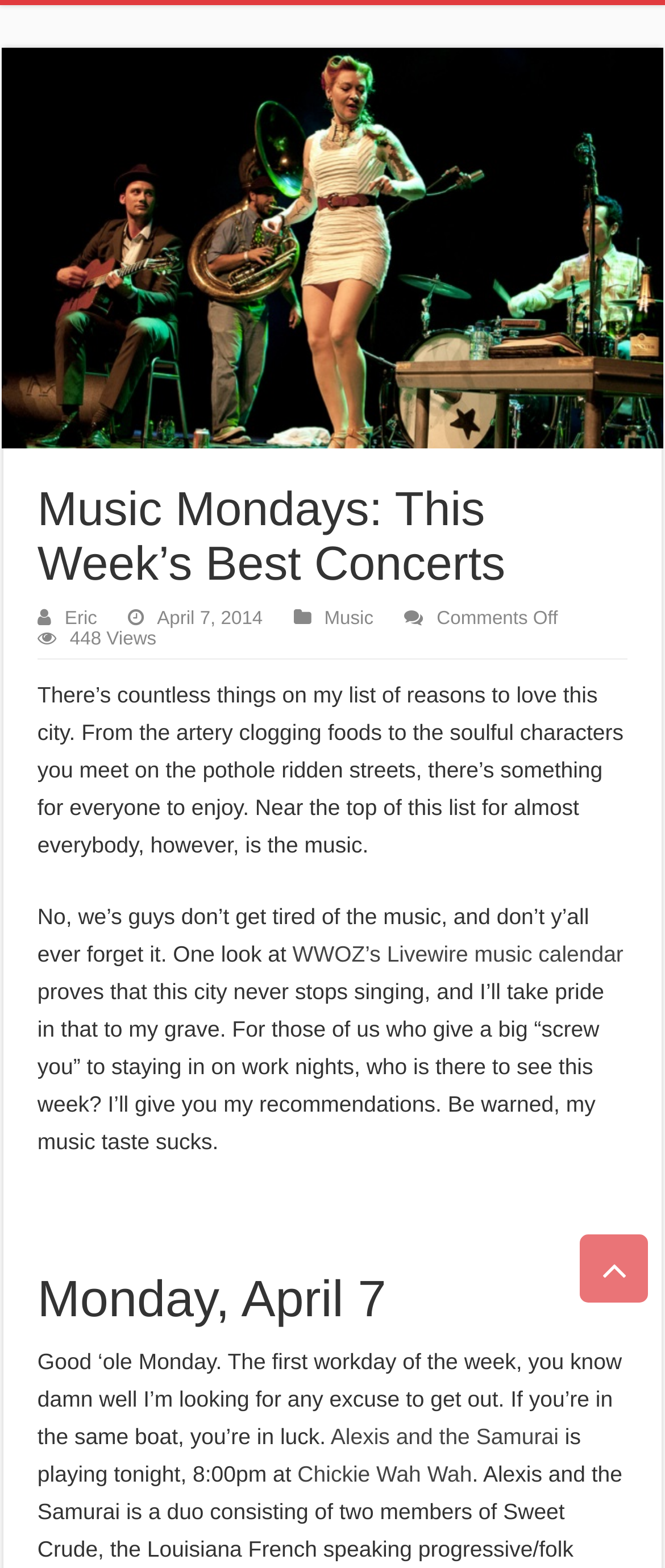Predict the bounding box for the UI component with the following description: "Chickie Wah Wah".

[0.447, 0.932, 0.71, 0.948]